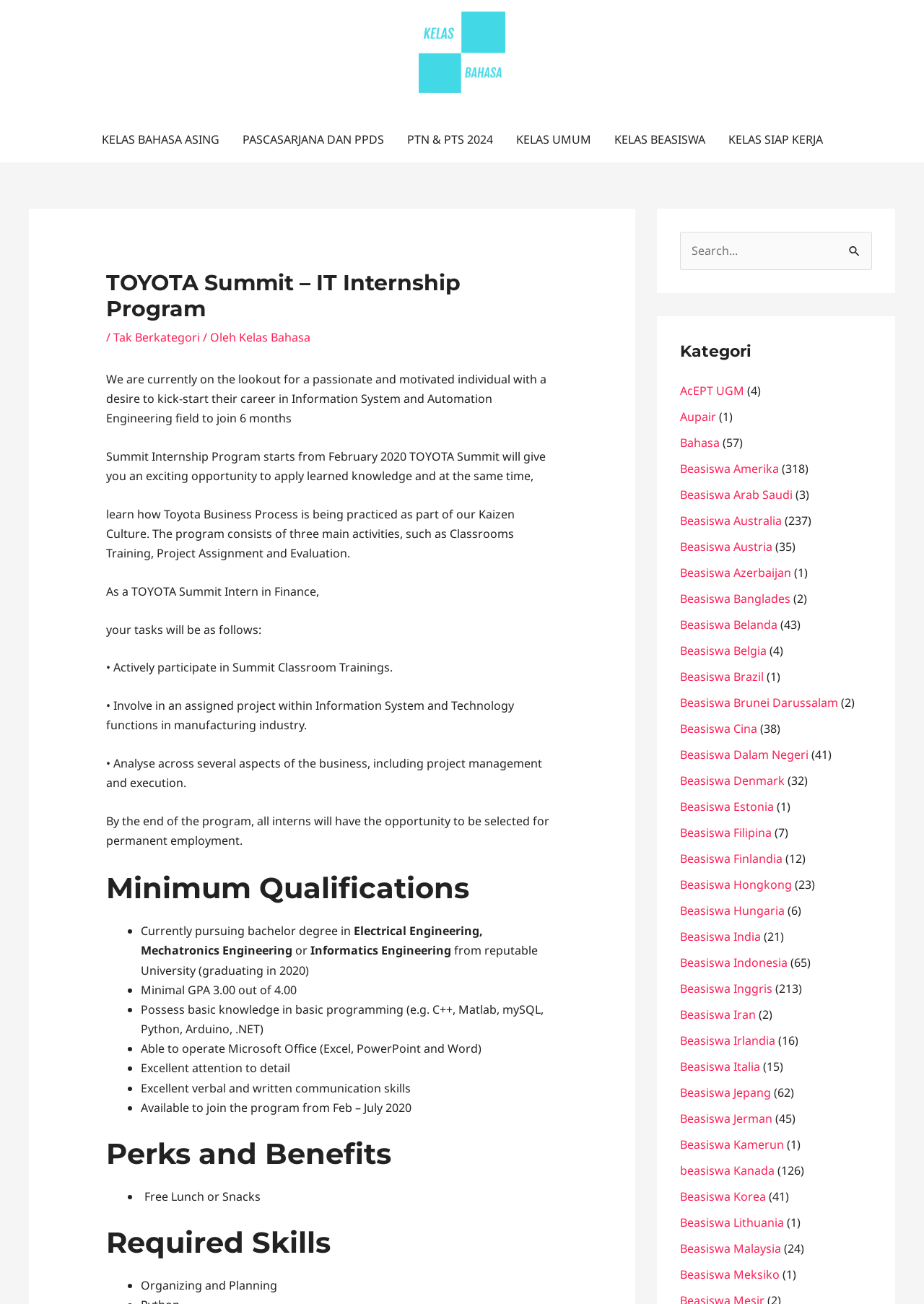Consider the image and give a detailed and elaborate answer to the question: 
What is the duration of the internship program?

The duration of the internship program can be found in the paragraph that starts with 'We are currently on the lookout for a passionate and motivated individual...' which mentions that the program starts from February 2020 and lasts for 6 months.